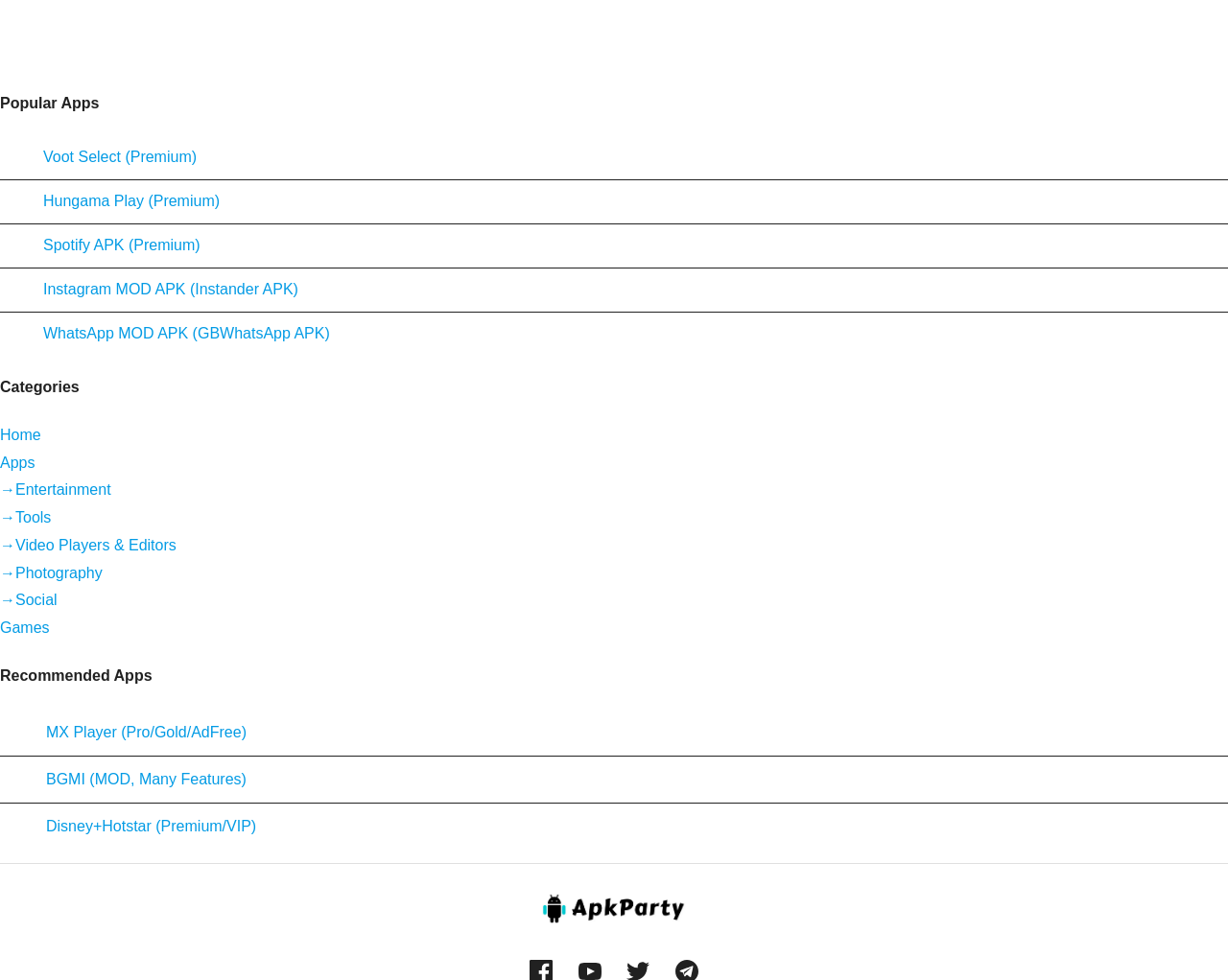Point out the bounding box coordinates of the section to click in order to follow this instruction: "Browse Entertainment apps".

[0.0, 0.491, 0.09, 0.508]